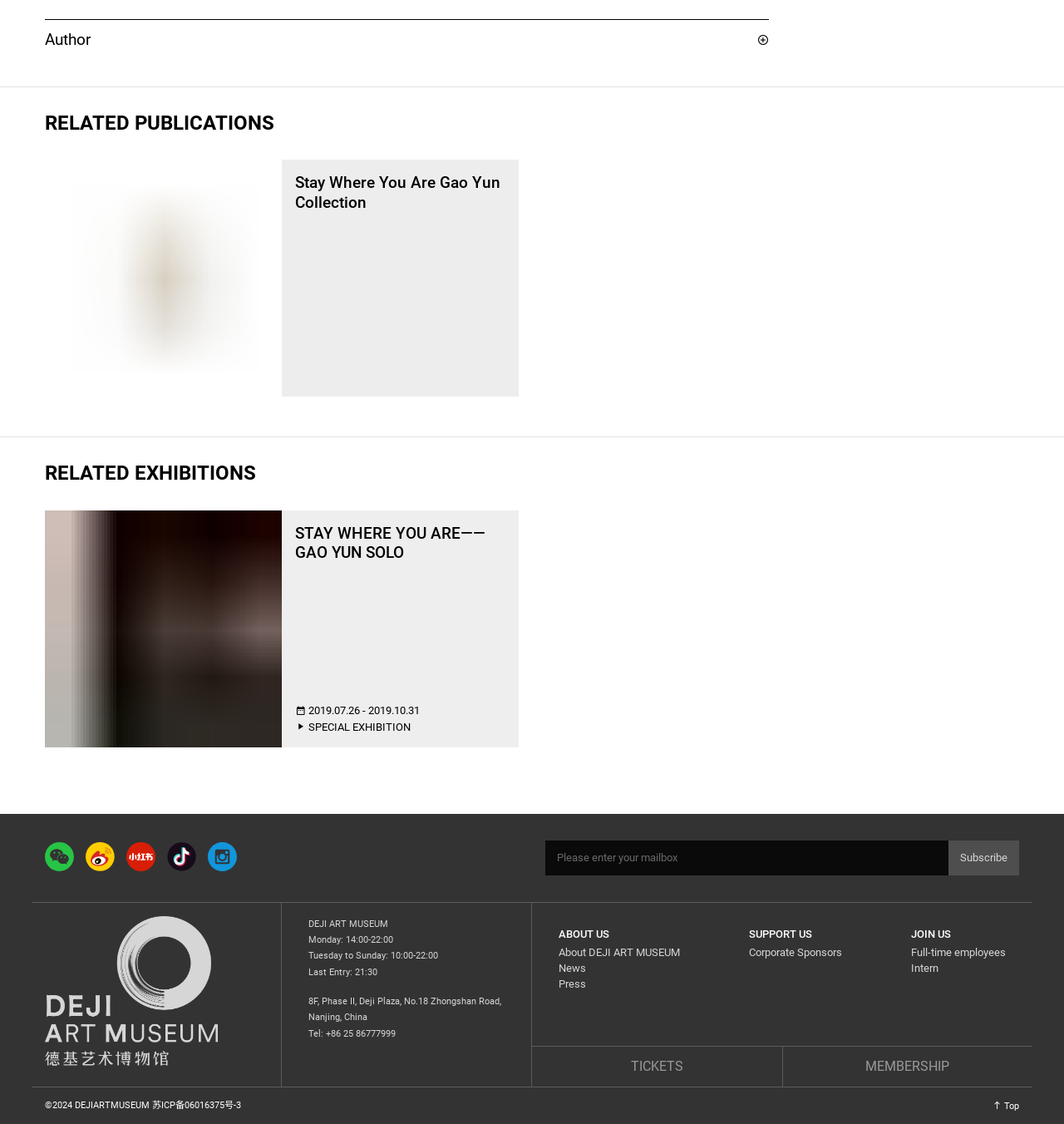Pinpoint the bounding box coordinates of the element that must be clicked to accomplish the following instruction: "Visit the About DEJI ART MUSEUM page". The coordinates should be in the format of four float numbers between 0 and 1, i.e., [left, top, right, bottom].

[0.525, 0.842, 0.639, 0.853]